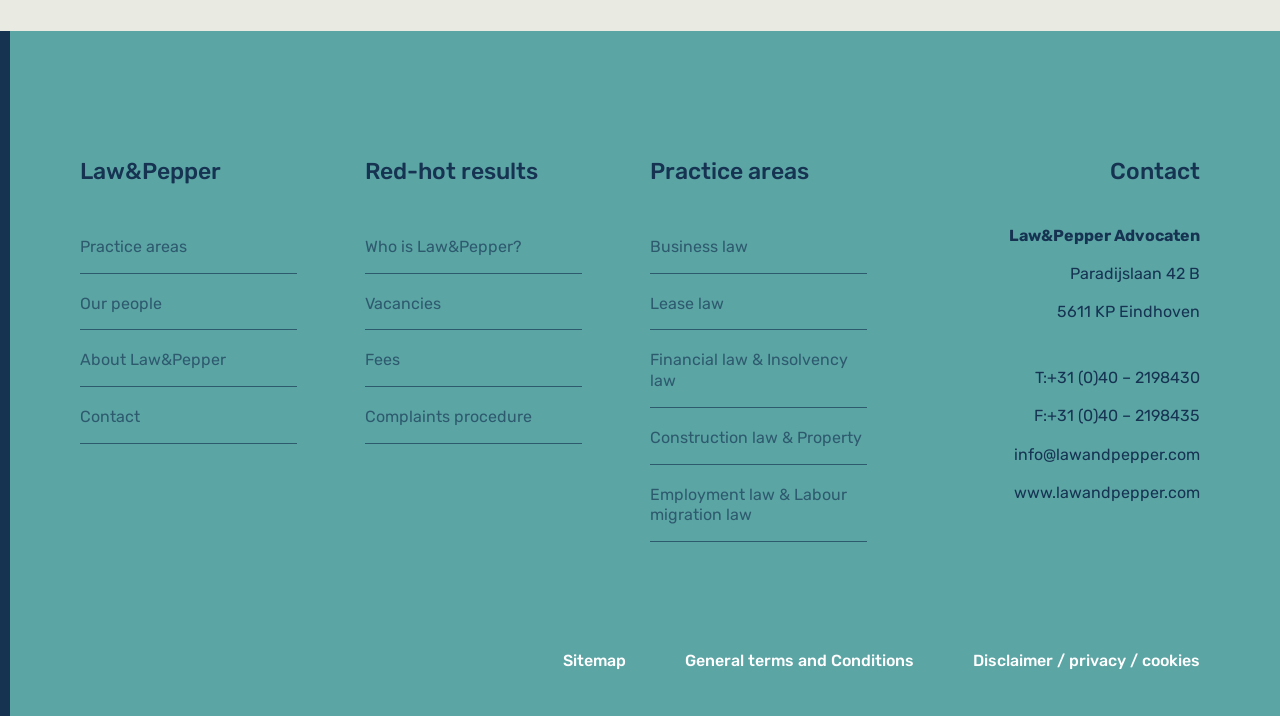Answer the question in a single word or phrase:
What is the phone number of the law firm?

+31 (0)40 – 2198430